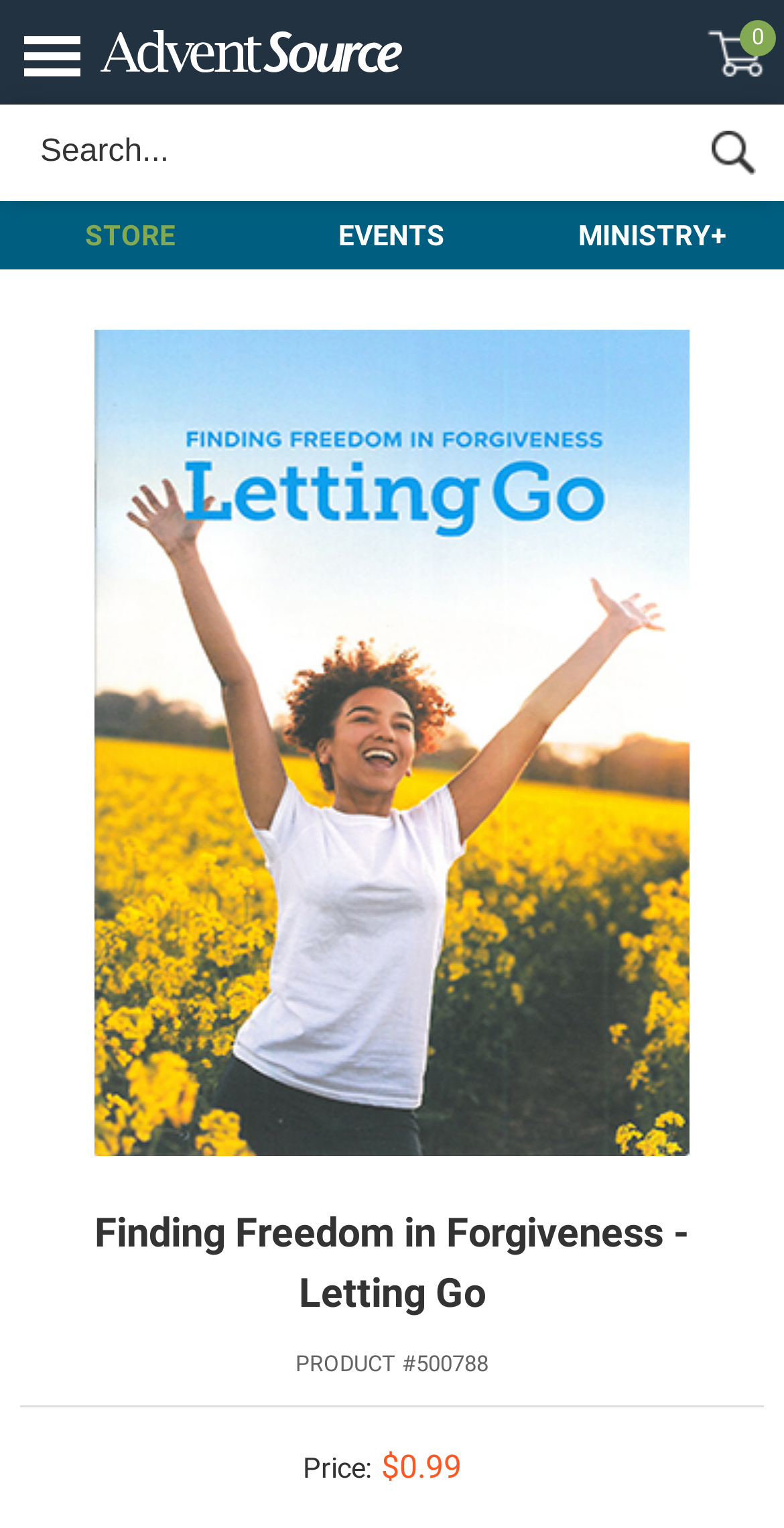Given the element description, predict the bounding box coordinates in the format (top-left x, top-left y, bottom-right x, bottom-right y). Make sure all values are between 0 and 1. Here is the element description: 0

[0.89, 0.0, 1.0, 0.068]